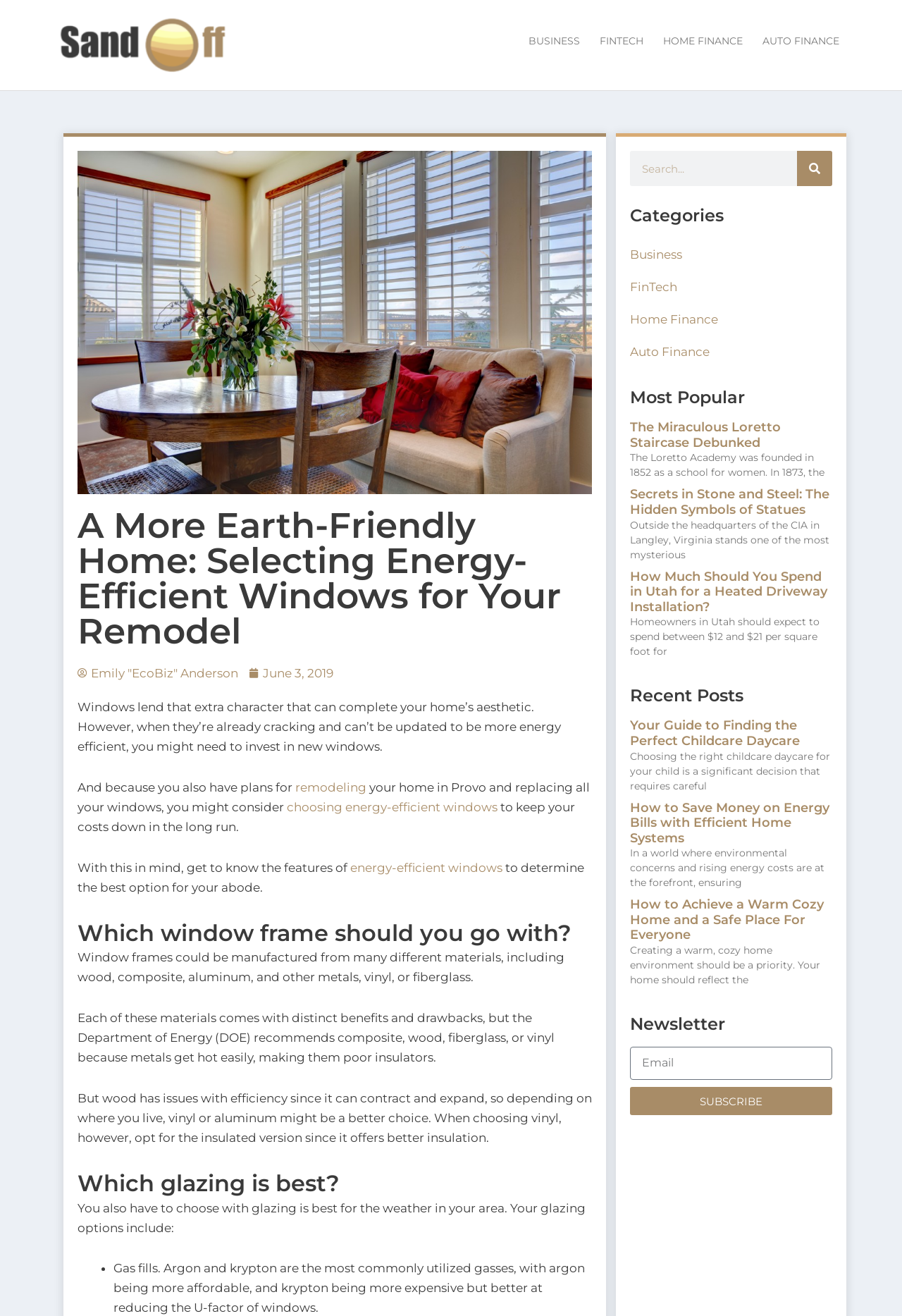Respond with a single word or phrase:
What are the options for window frames?

Wood, composite, aluminum, vinyl, fiberglass, and other metals